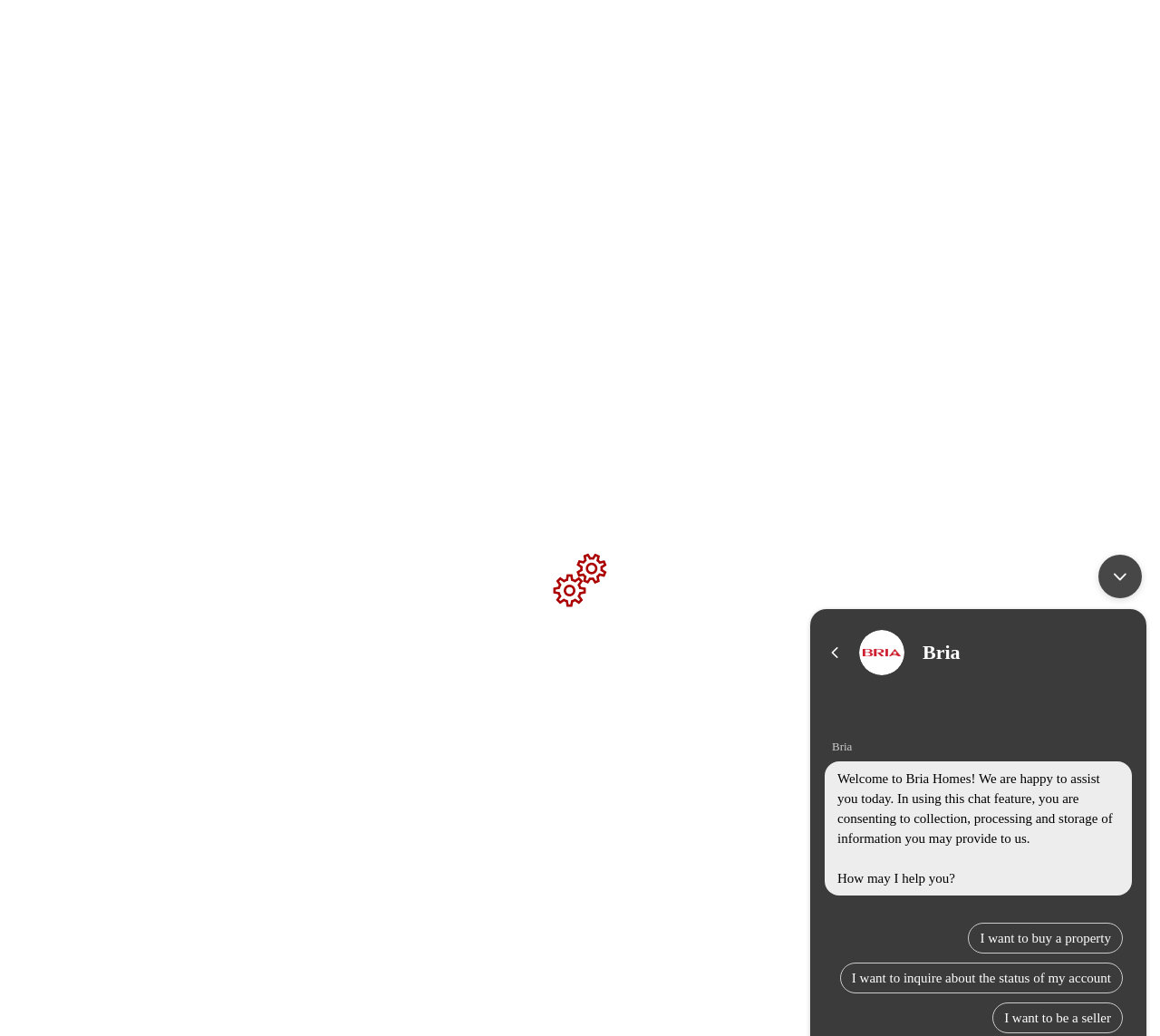Please determine the bounding box coordinates for the UI element described here. Use the format (top-left x, top-left y, bottom-right x, bottom-right y) with values bounded between 0 and 1: For Sale

[0.662, 0.631, 0.709, 0.646]